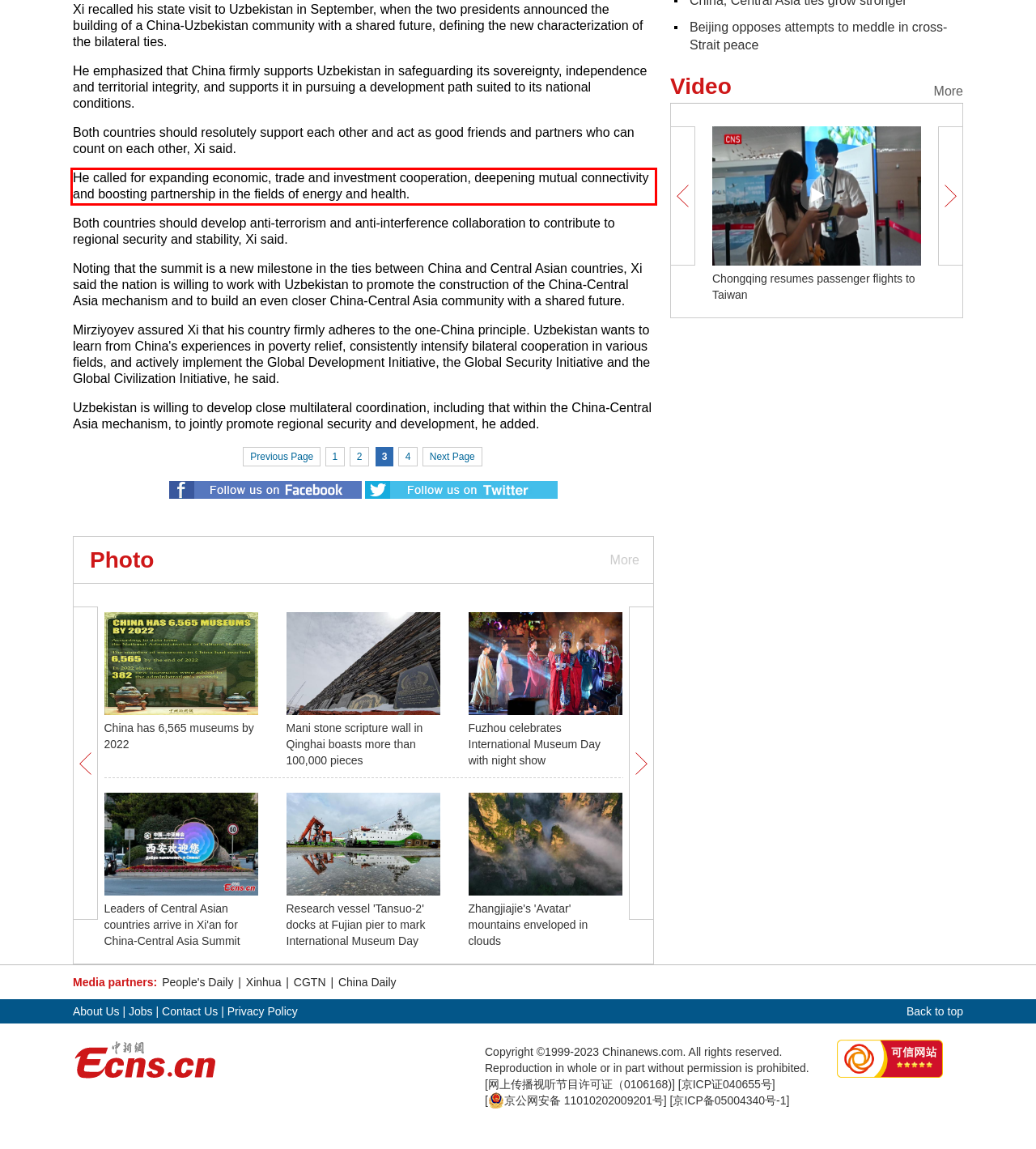Given a webpage screenshot with a red bounding box, perform OCR to read and deliver the text enclosed by the red bounding box.

He called for expanding economic, trade and investment cooperation, deepening mutual connectivity and boosting partnership in the fields of energy and health.